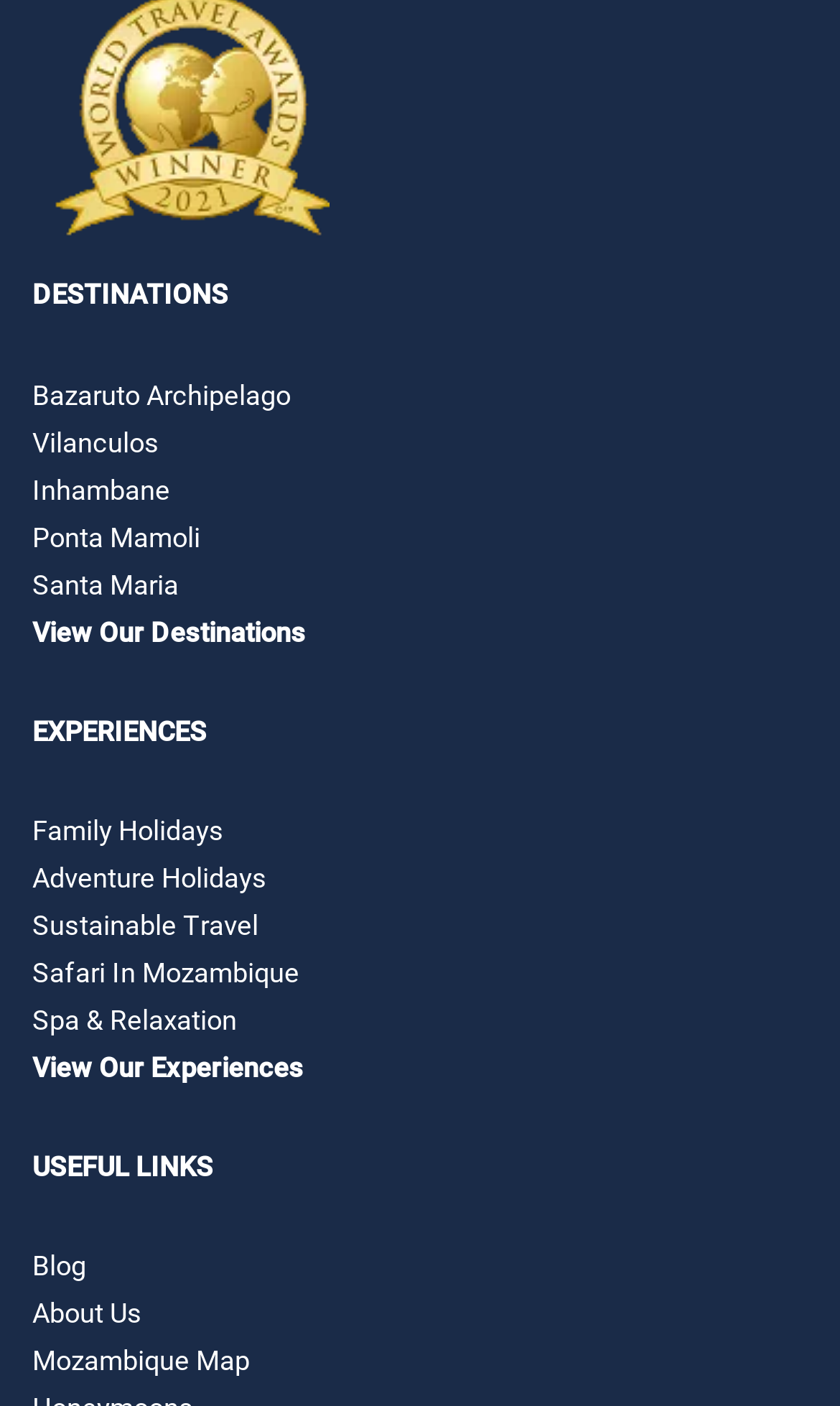Please determine the bounding box coordinates of the element to click in order to execute the following instruction: "Learn about sustainable travel". The coordinates should be four float numbers between 0 and 1, specified as [left, top, right, bottom].

[0.038, 0.647, 0.308, 0.67]